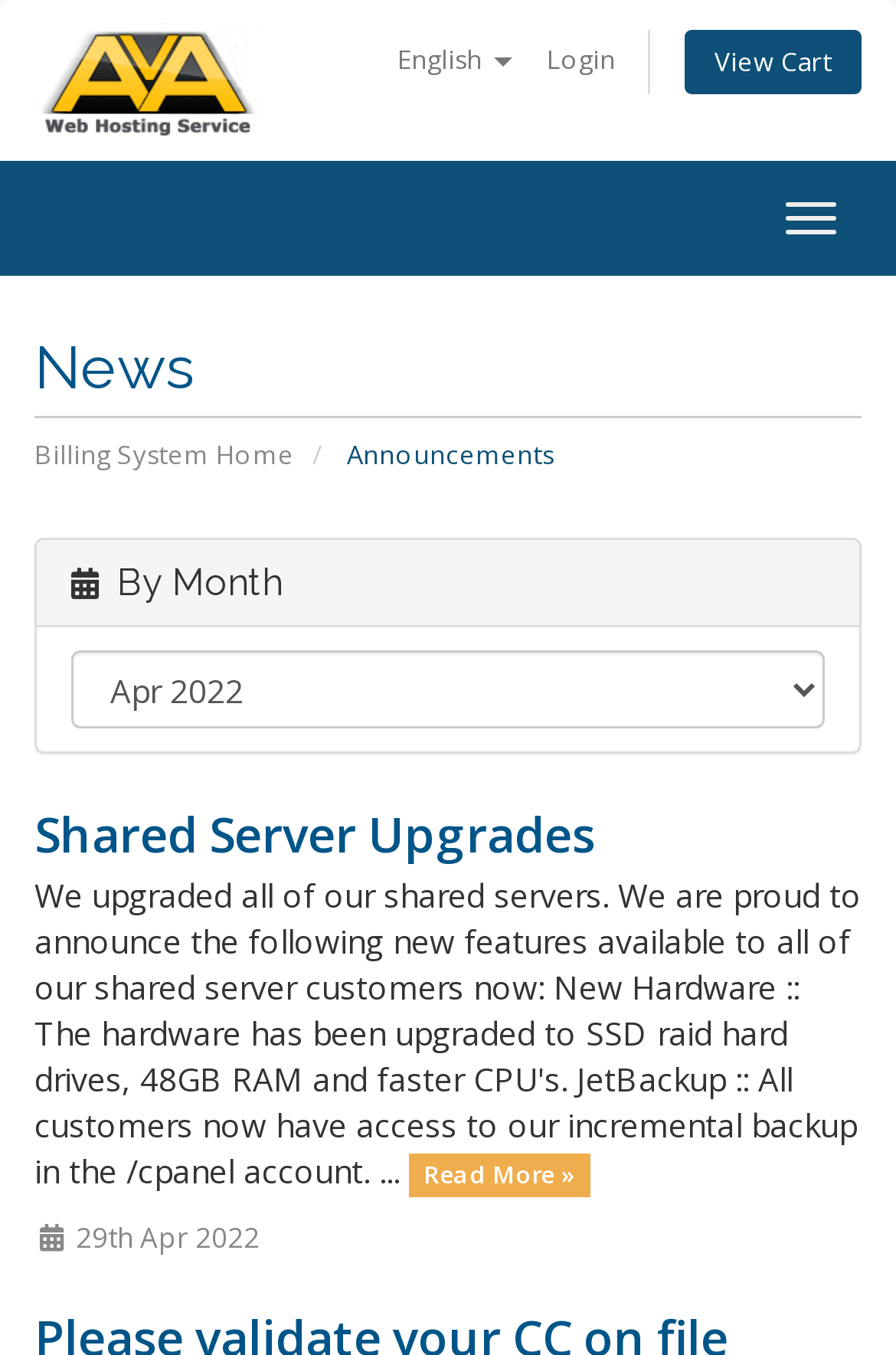Respond to the question with just a single word or phrase: 
What is the name of the website?

AvaHost.Net